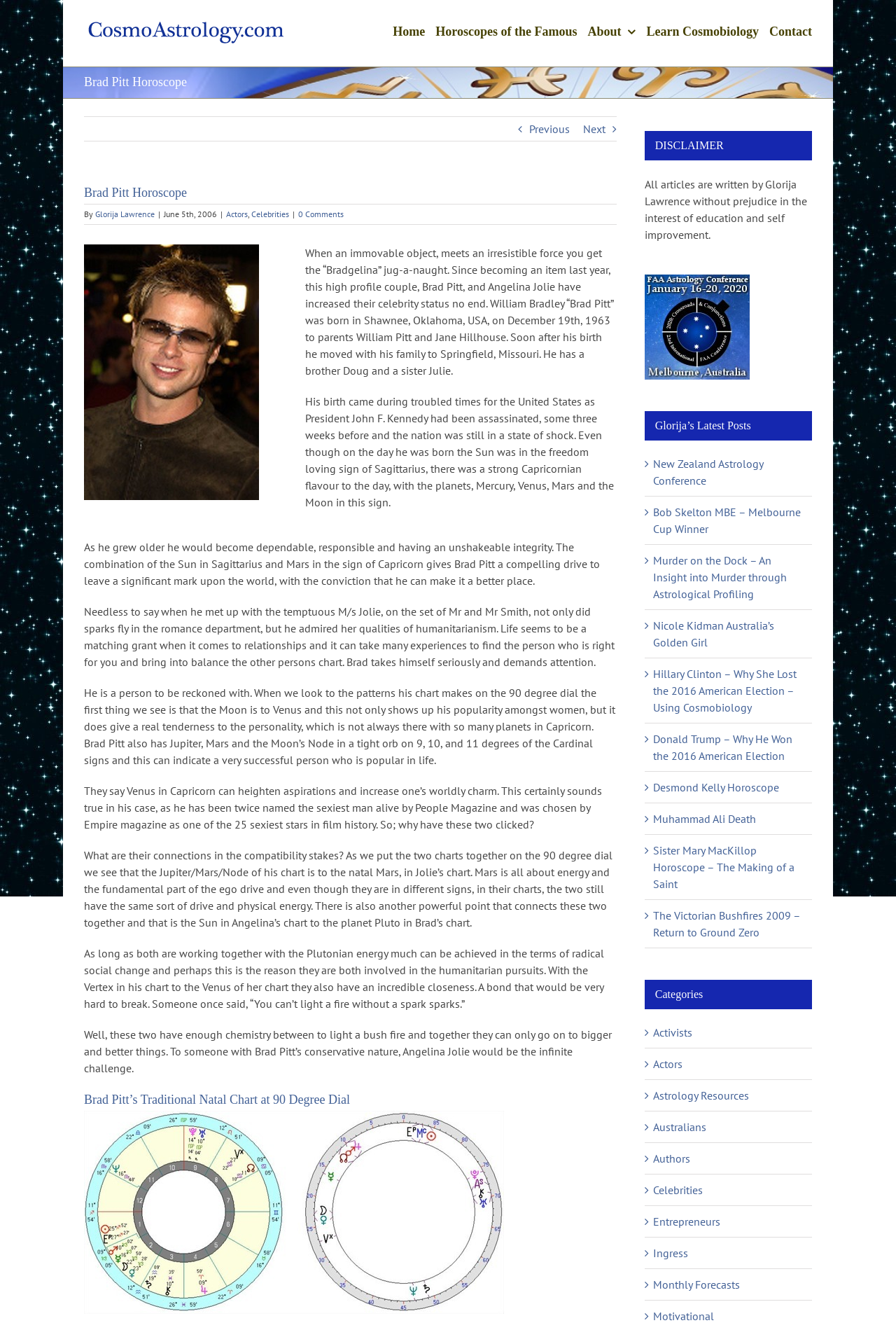Using the webpage screenshot, locate the HTML element that fits the following description and provide its bounding box: "alt="2020 FAA Conference"".

[0.719, 0.207, 0.837, 0.218]